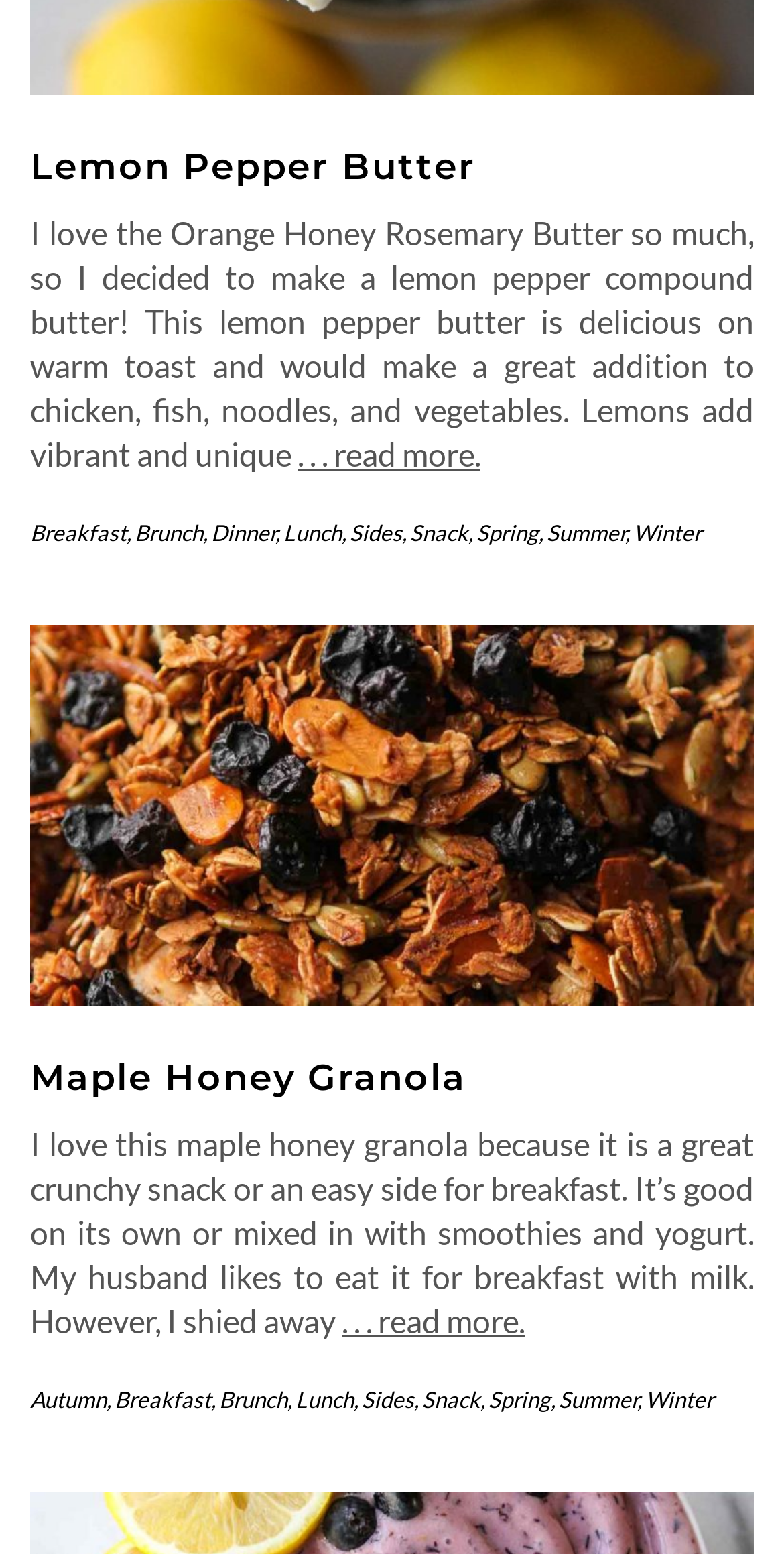Are there any images on this webpage?
Based on the image, answer the question with as much detail as possible.

I found an image element with the description 'Maple Honey Granola', which indicates that there is at least one image on this webpage.